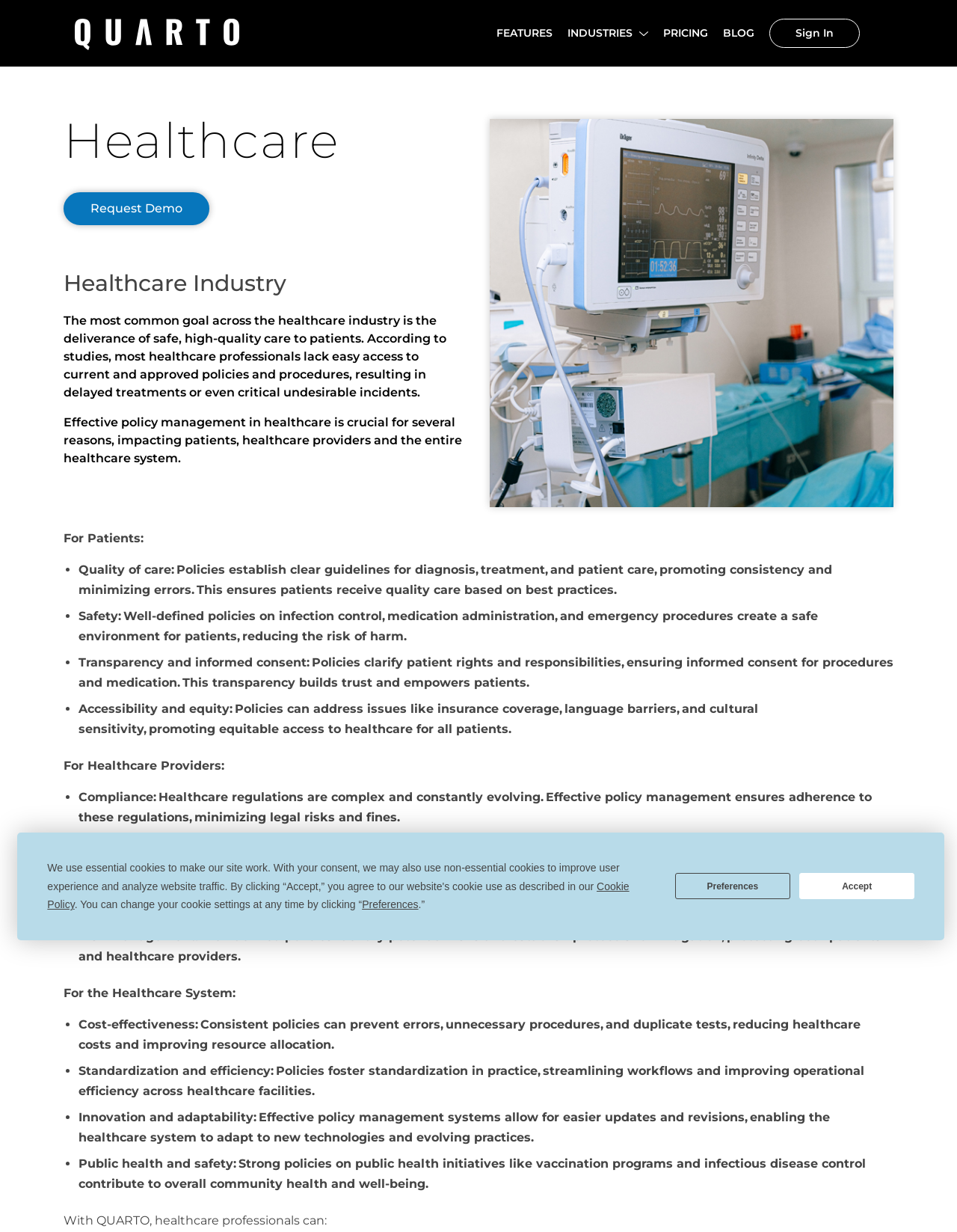Locate the bounding box of the UI element with the following description: "Sign In".

[0.804, 0.015, 0.898, 0.039]